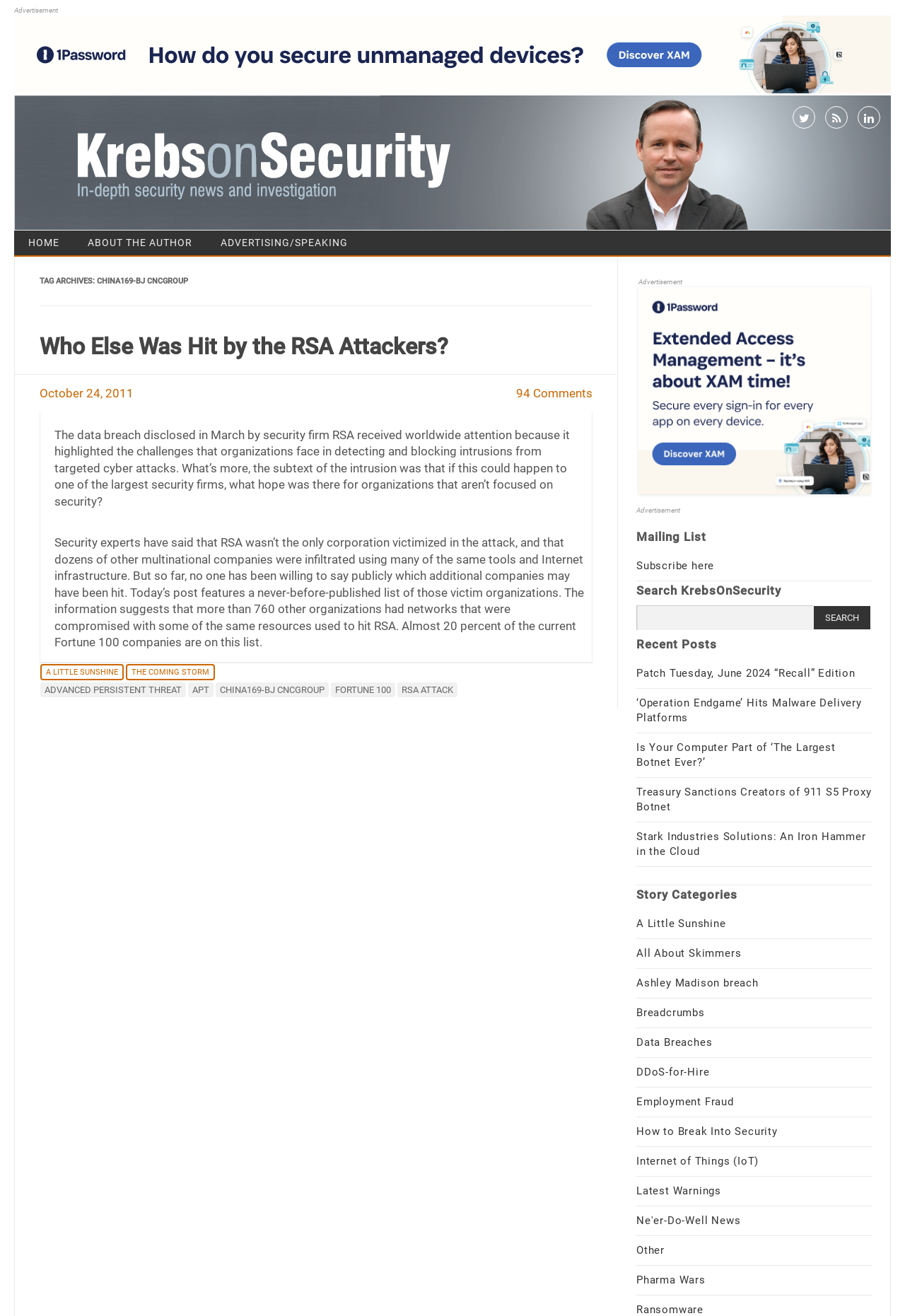Please identify the bounding box coordinates of where to click in order to follow the instruction: "Read the article 'Who Else Was Hit by the RSA Attackers?'".

[0.043, 0.253, 0.495, 0.273]